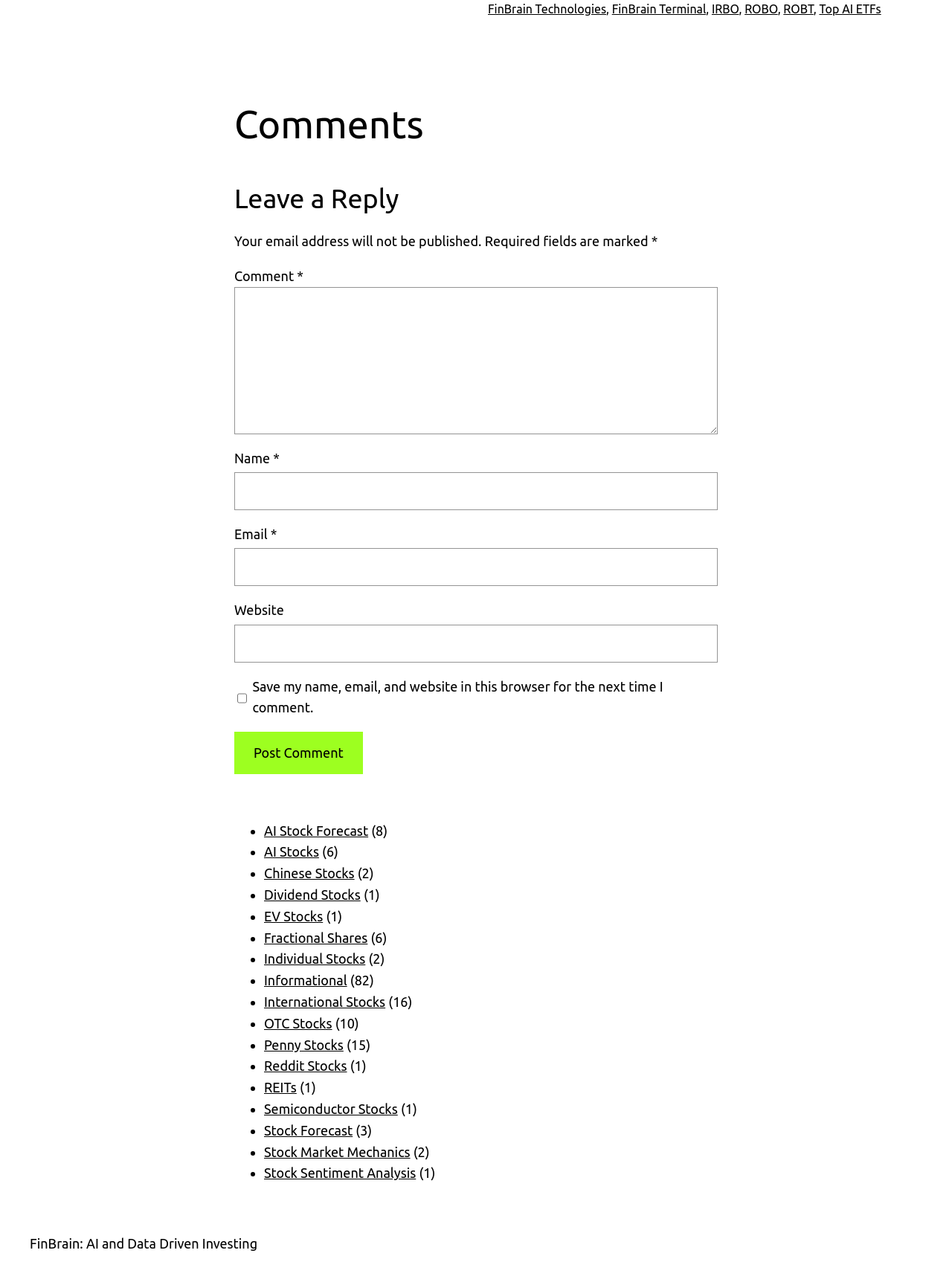Respond to the question below with a single word or phrase:
How many list markers are there in the webpage?

15